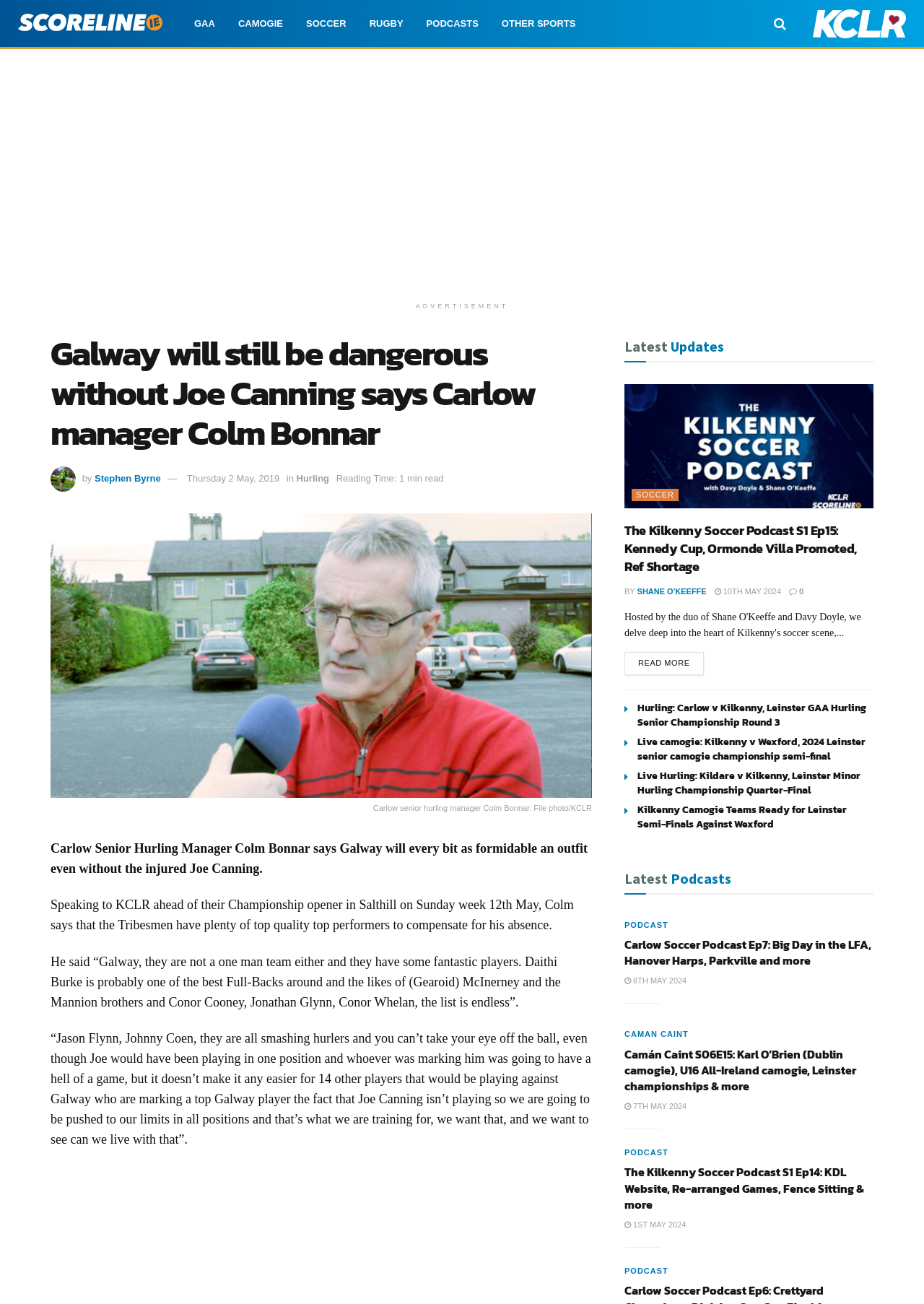Could you find the bounding box coordinates of the clickable area to complete this instruction: "Contact Salerpoint"?

None